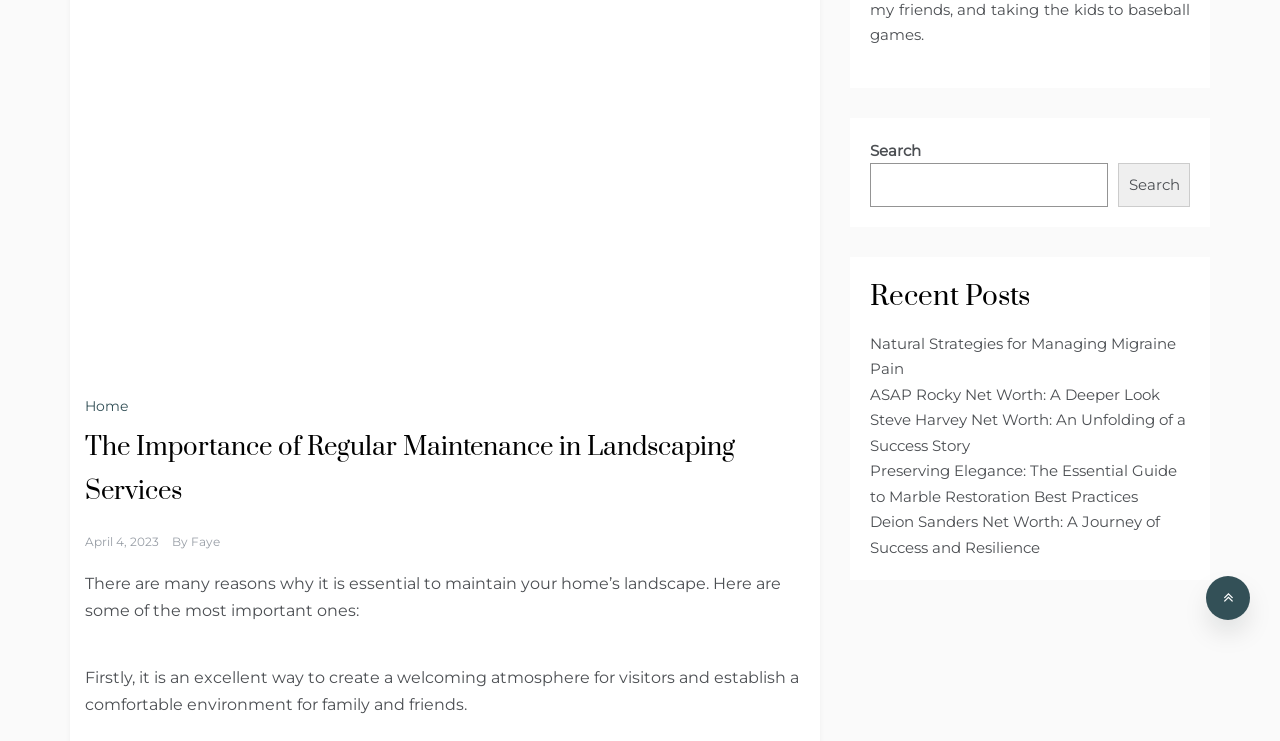Based on the element description: "April 4, 2023April 4, 2023", identify the UI element and provide its bounding box coordinates. Use four float numbers between 0 and 1, [left, top, right, bottom].

[0.066, 0.72, 0.124, 0.741]